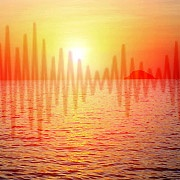What is the mission of the MIT Digital Humanities Lab?
Based on the image, answer the question with as much detail as possible.

The caption states that the artwork reflects innovative techniques in sound representation, aligning with the lab's mission to turn digital elements into aesthetically and analytically engaging audio experiences, which indicates the mission of the MIT Digital Humanities Lab.